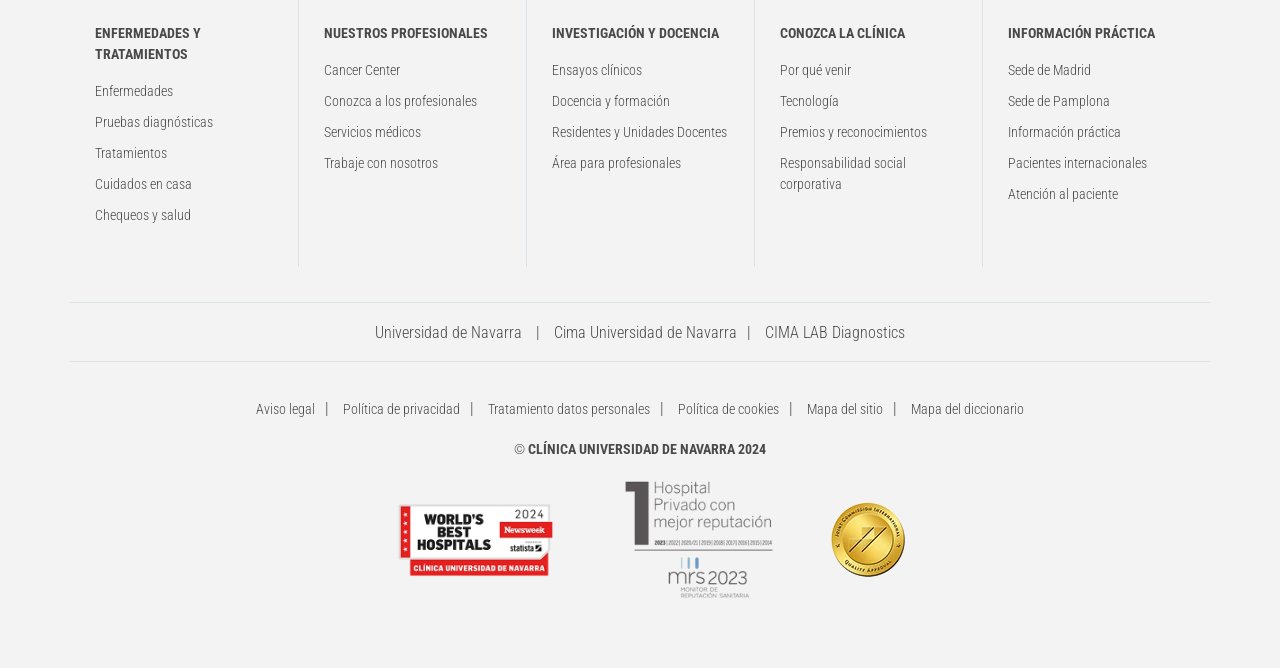Predict the bounding box coordinates of the UI element that matches this description: "Cima Universidad de Navarra". The coordinates should be in the format [left, top, right, bottom] with each value between 0 and 1.

[0.433, 0.484, 0.576, 0.512]